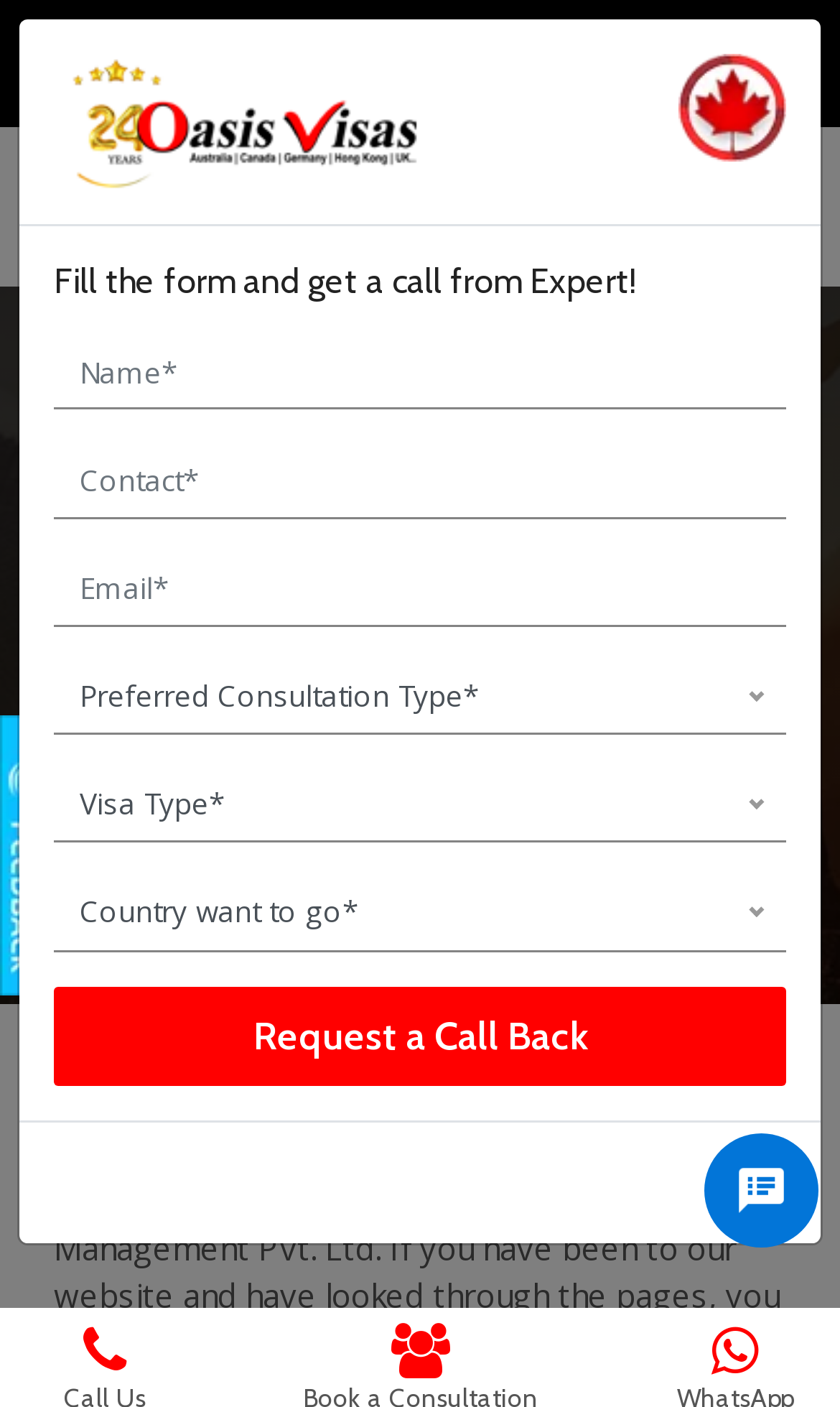What is the company name displayed on the webpage?
Give a single word or phrase answer based on the content of the image.

Oasis Resource Management Pvt Ltd